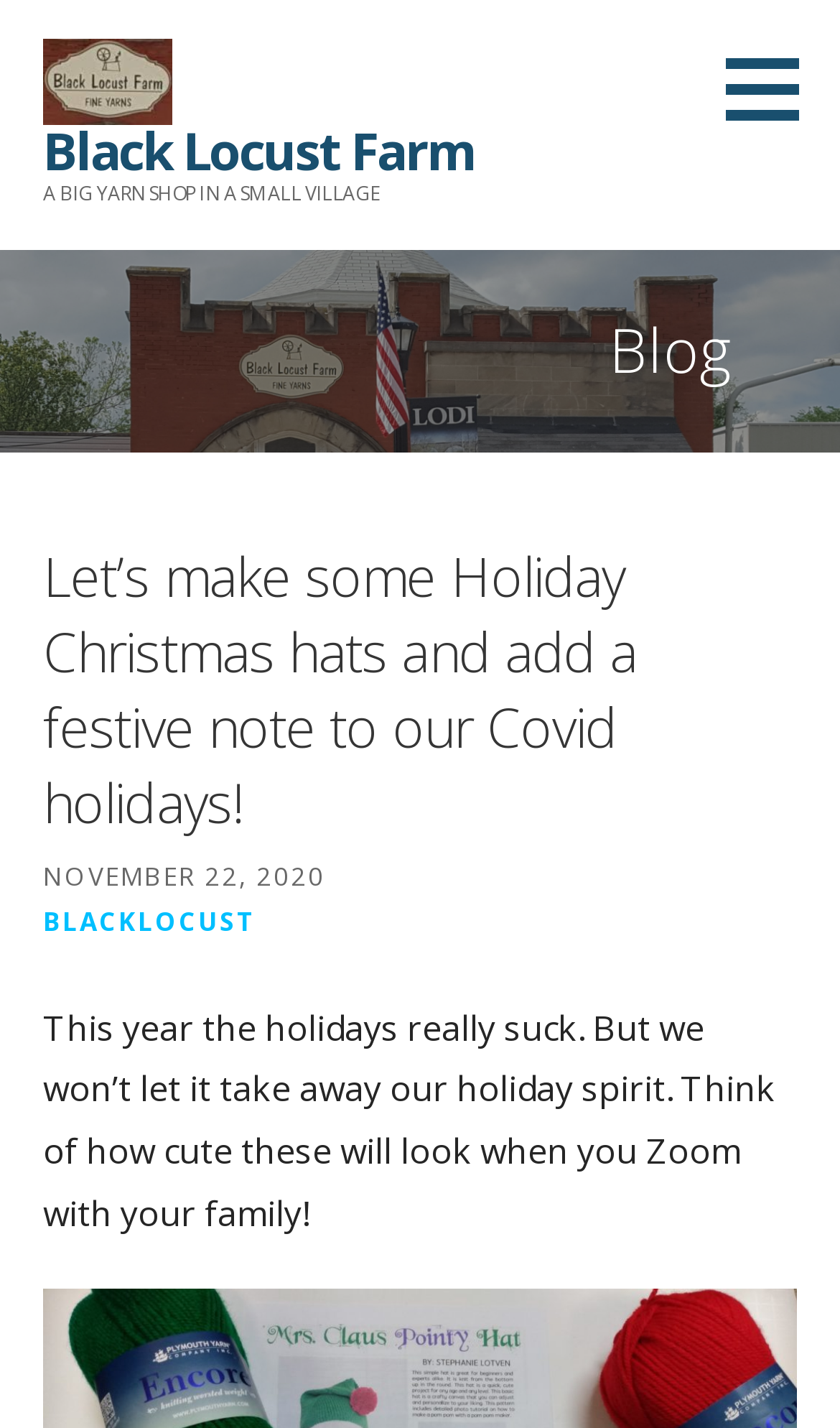Based on the image, provide a detailed response to the question:
When was this blog post published?

The publication date of the blog post can be found in the middle of the webpage, where it is written as 'NOVEMBER 22, 2020' in a static text element.